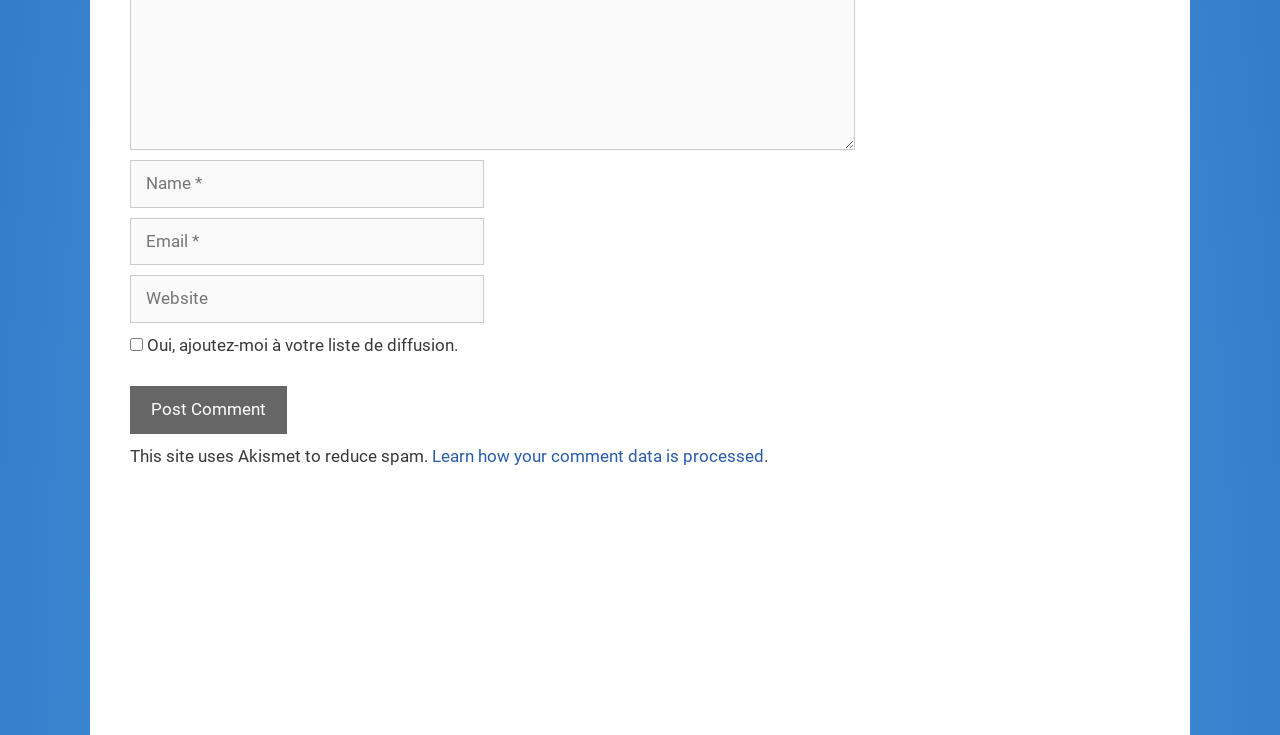Locate the UI element described by GovernmentBusinessServicesCommunityI Want To... in the provided webpage screenshot. Return the bounding box coordinates in the format (top-left x, top-left y, bottom-right x, bottom-right y), ensuring all values are between 0 and 1.

None